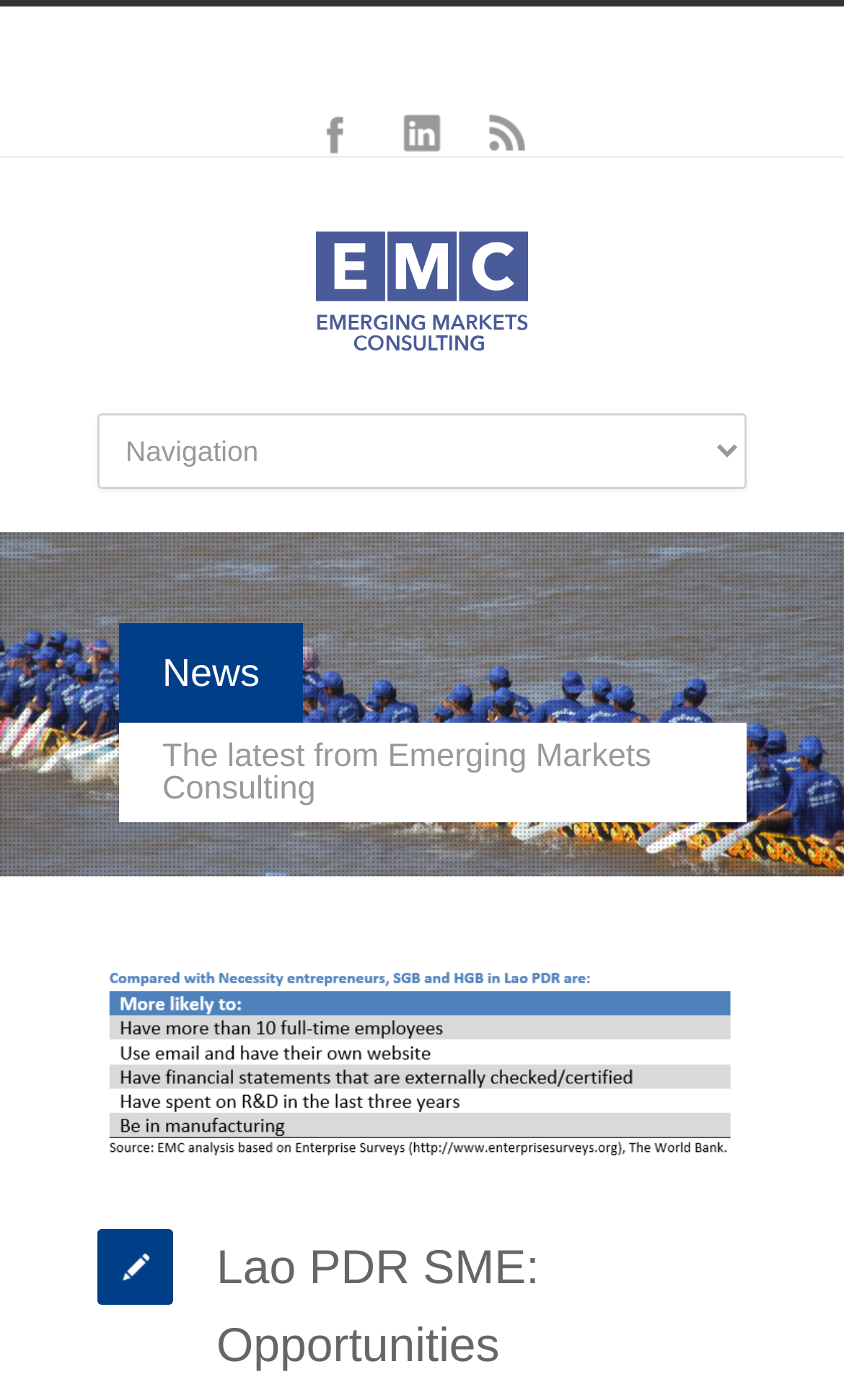Find the coordinates for the bounding box of the element with this description: "parent_node: Lao PDR SME: Opportunities".

[0.115, 0.879, 0.205, 0.933]